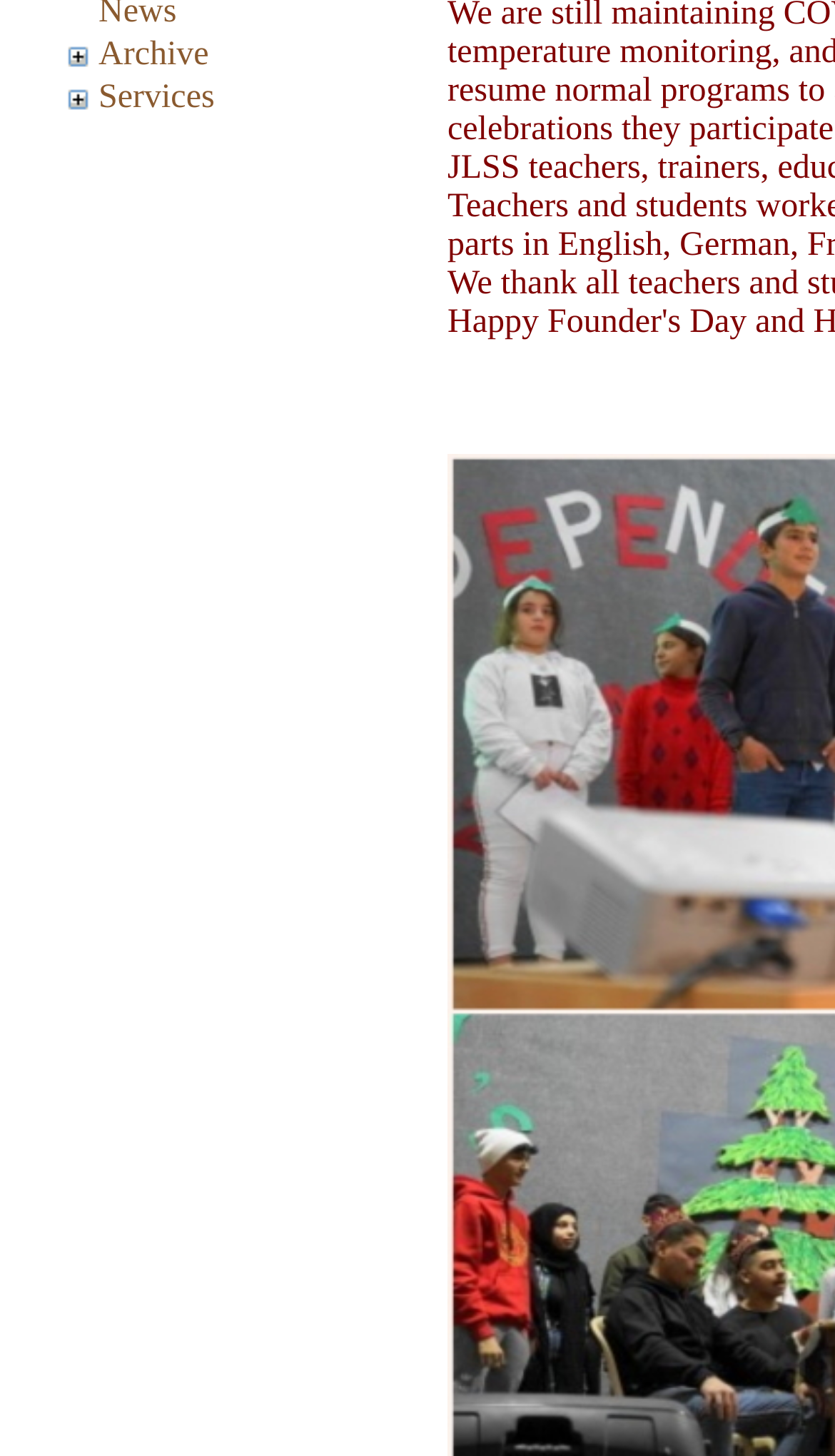Given the element description "Services" in the screenshot, predict the bounding box coordinates of that UI element.

[0.118, 0.054, 0.257, 0.079]